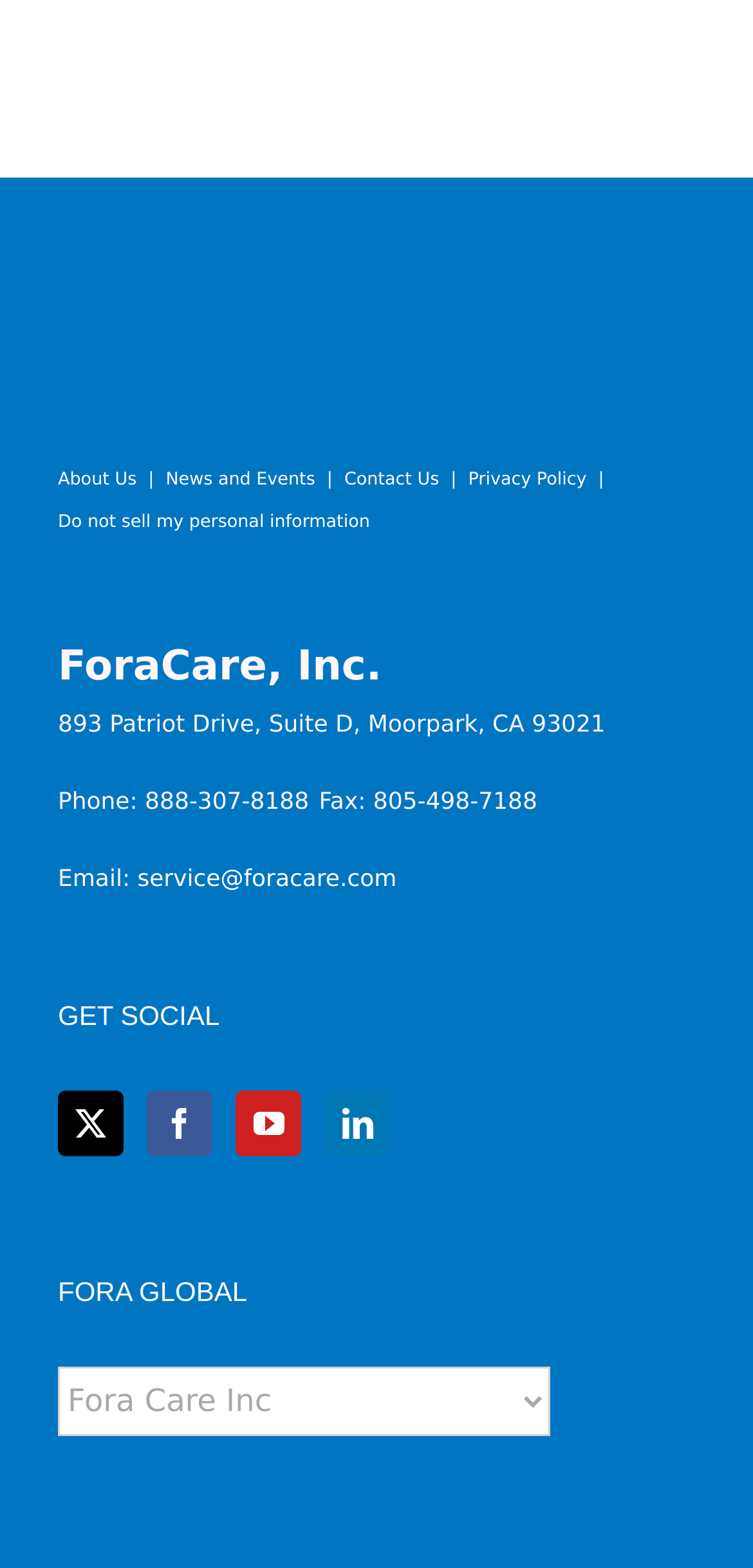Determine the bounding box coordinates of the target area to click to execute the following instruction: "Email to service@foracare.com."

[0.182, 0.551, 0.527, 0.568]